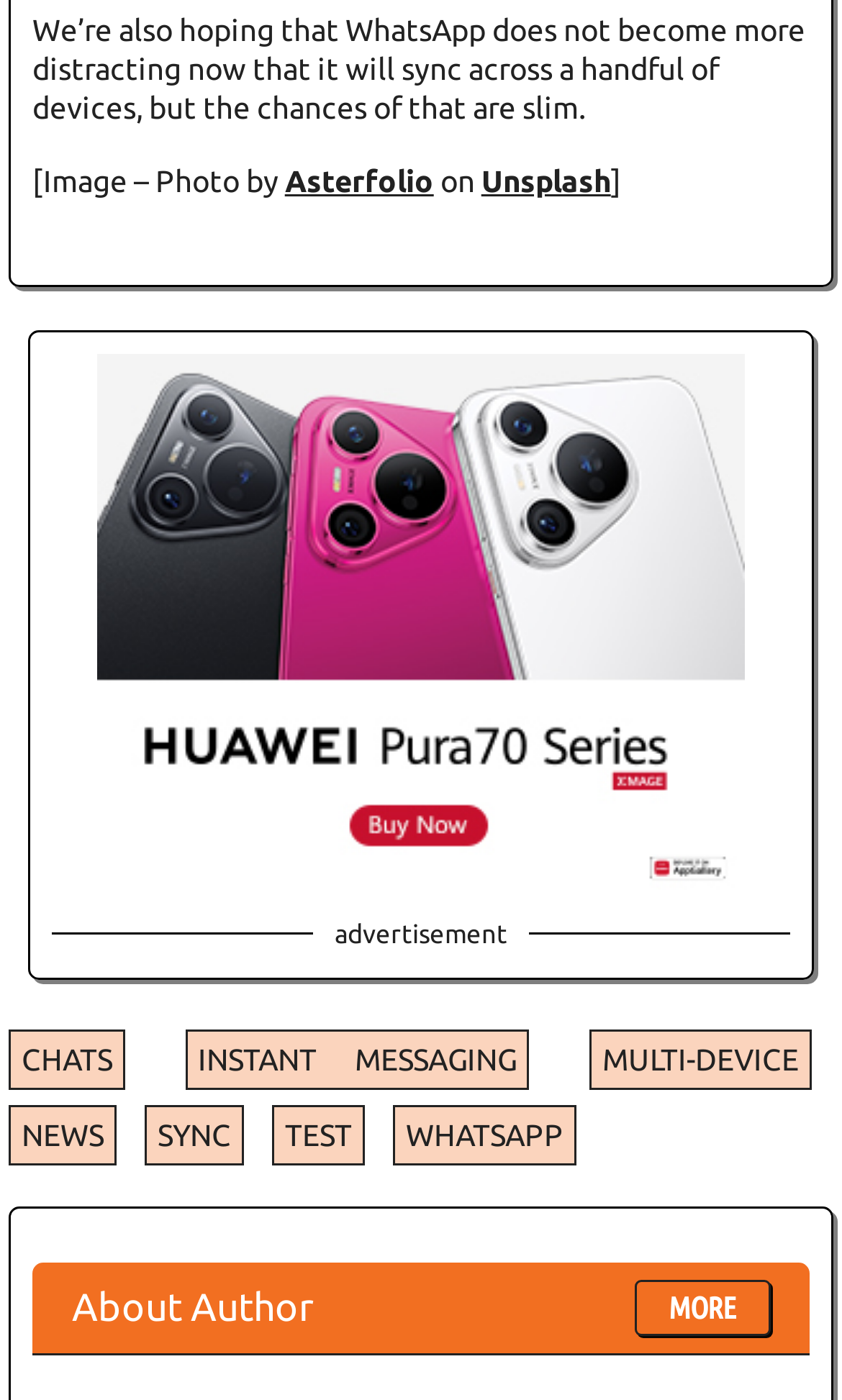How many links are present in the webpage?
Give a one-word or short phrase answer based on the image.

9